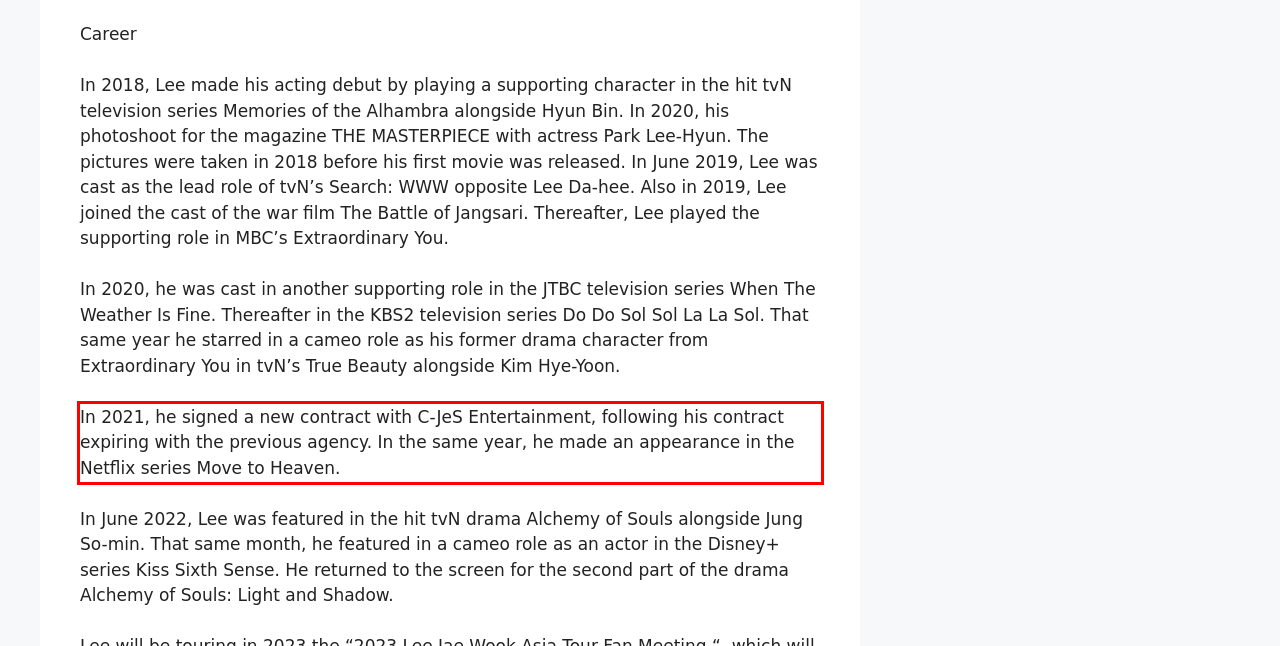Analyze the red bounding box in the provided webpage screenshot and generate the text content contained within.

In 2021, he signed a new contract with C-JeS Entertainment, following his contract expiring with the previous agency. In the same year, he made an appearance in the Netflix series Move to Heaven.